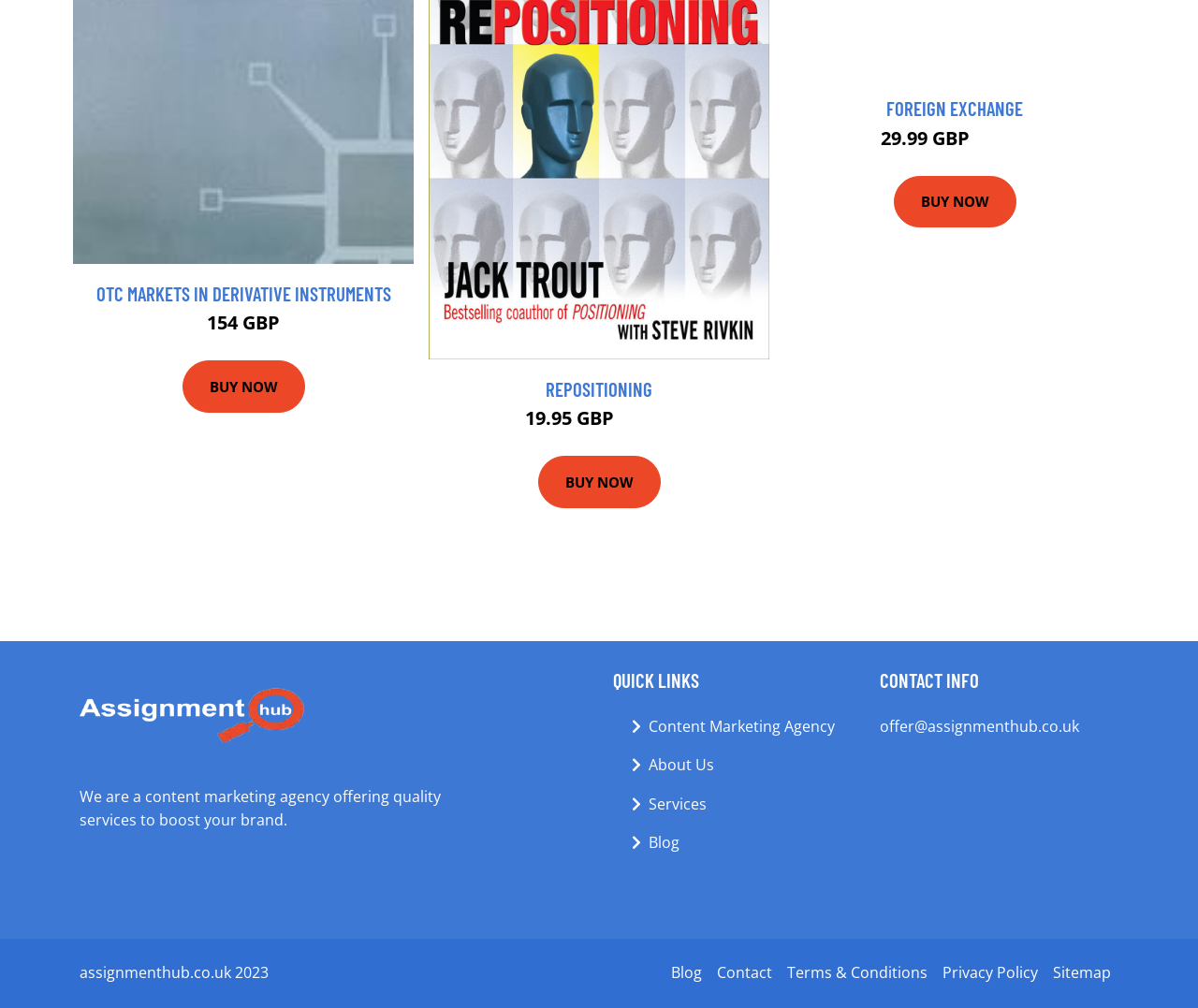Highlight the bounding box coordinates of the element that should be clicked to carry out the following instruction: "Contact via email". The coordinates must be given as four float numbers ranging from 0 to 1, i.e., [left, top, right, bottom].

[0.734, 0.71, 0.901, 0.73]